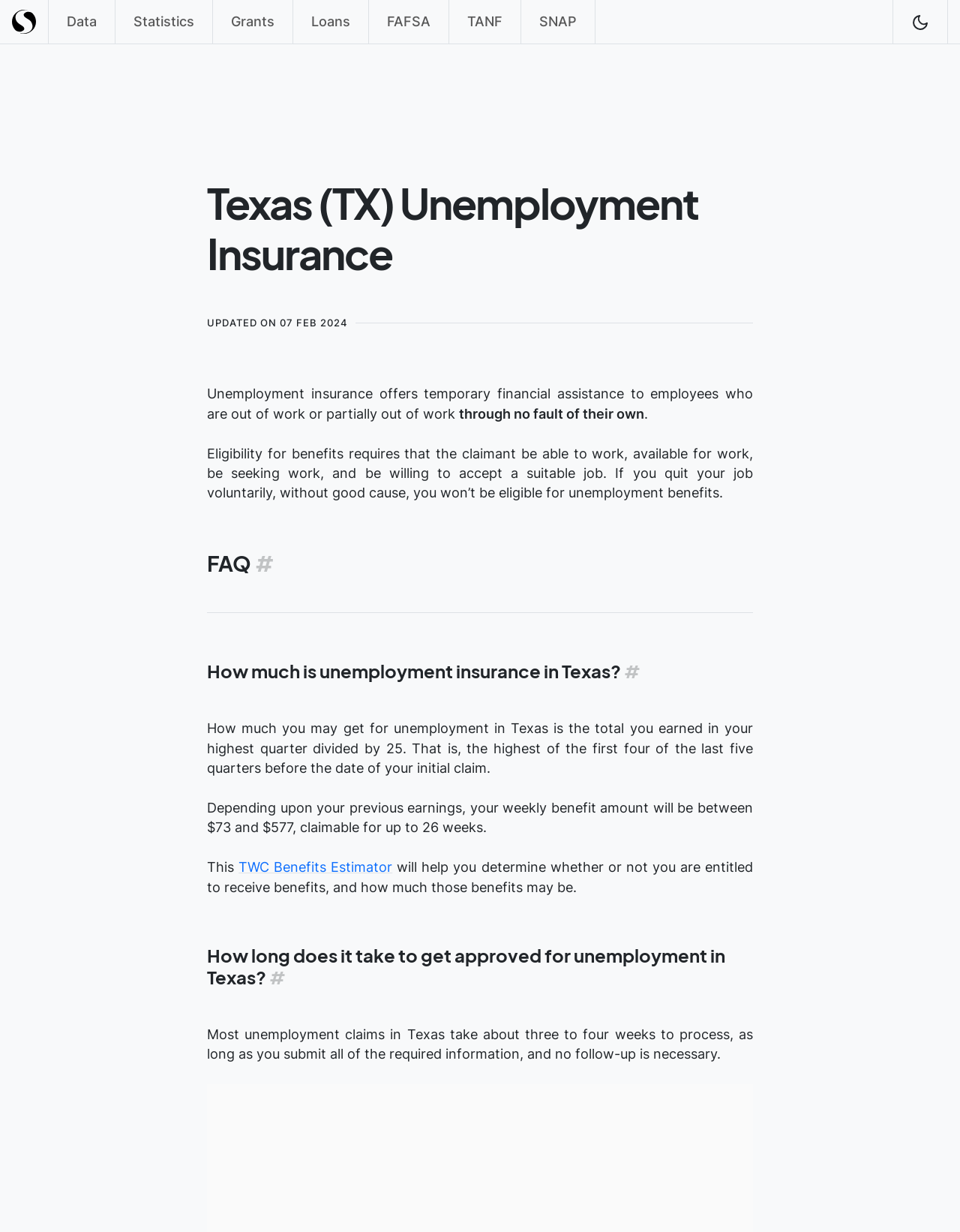Bounding box coordinates are specified in the format (top-left x, top-left y, bottom-right x, bottom-right y). All values are floating point numbers bounded between 0 and 1. Please provide the bounding box coordinate of the region this sentence describes: #

[0.28, 0.785, 0.298, 0.802]